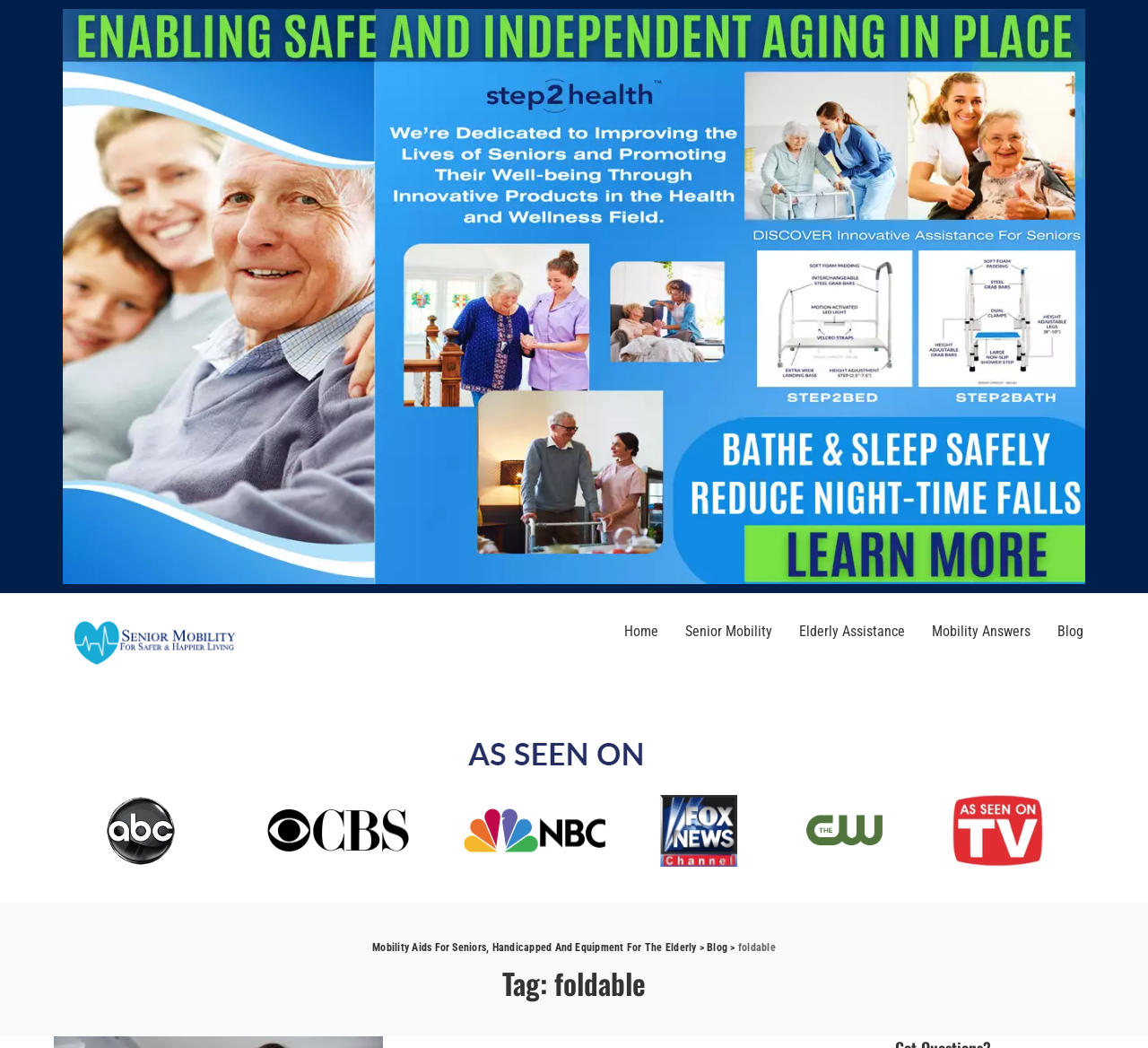Extract the bounding box coordinates of the UI element described: "Home". Provide the coordinates in the format [left, top, right, bottom] with values ranging from 0 to 1.

[0.532, 0.583, 0.585, 0.623]